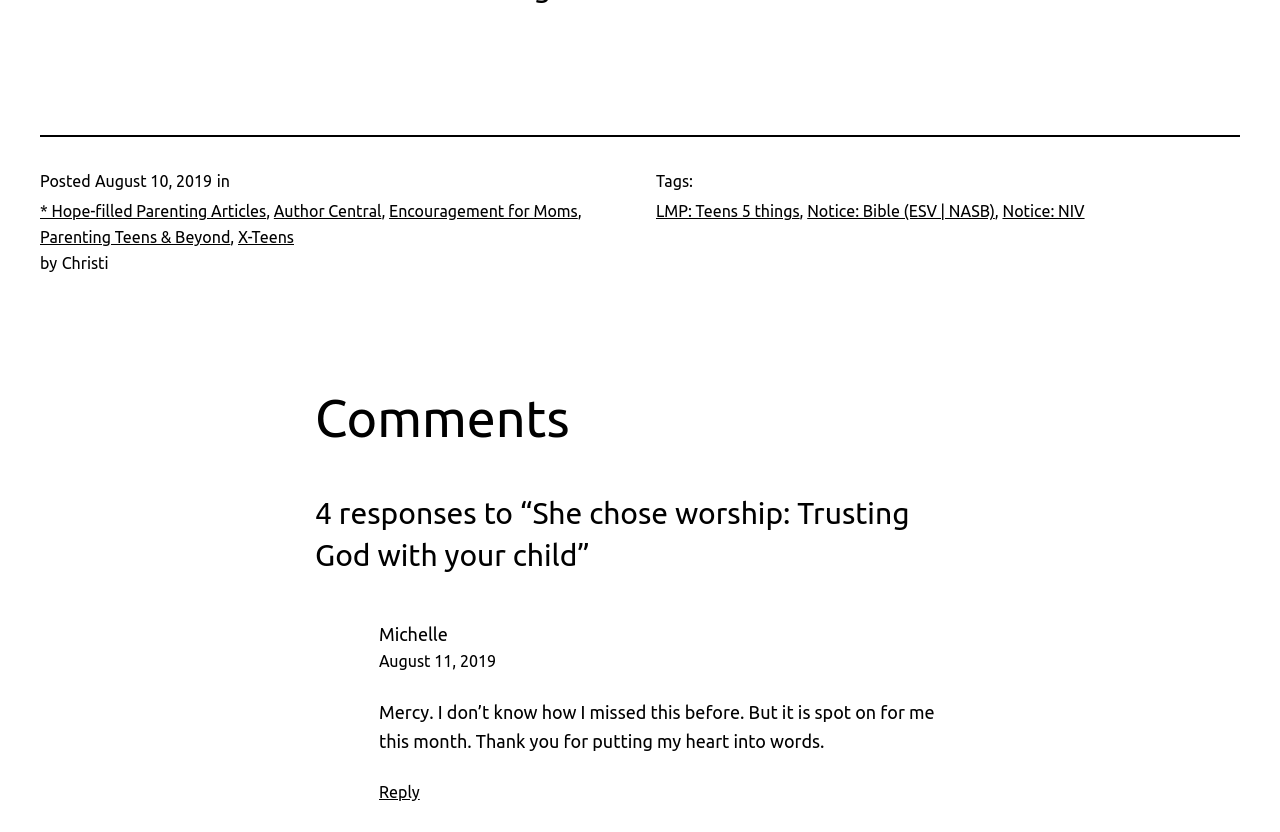Locate the bounding box coordinates of the element that should be clicked to fulfill the instruction: "Click on the 'Hope-filled Parenting Articles' link".

[0.031, 0.243, 0.208, 0.265]